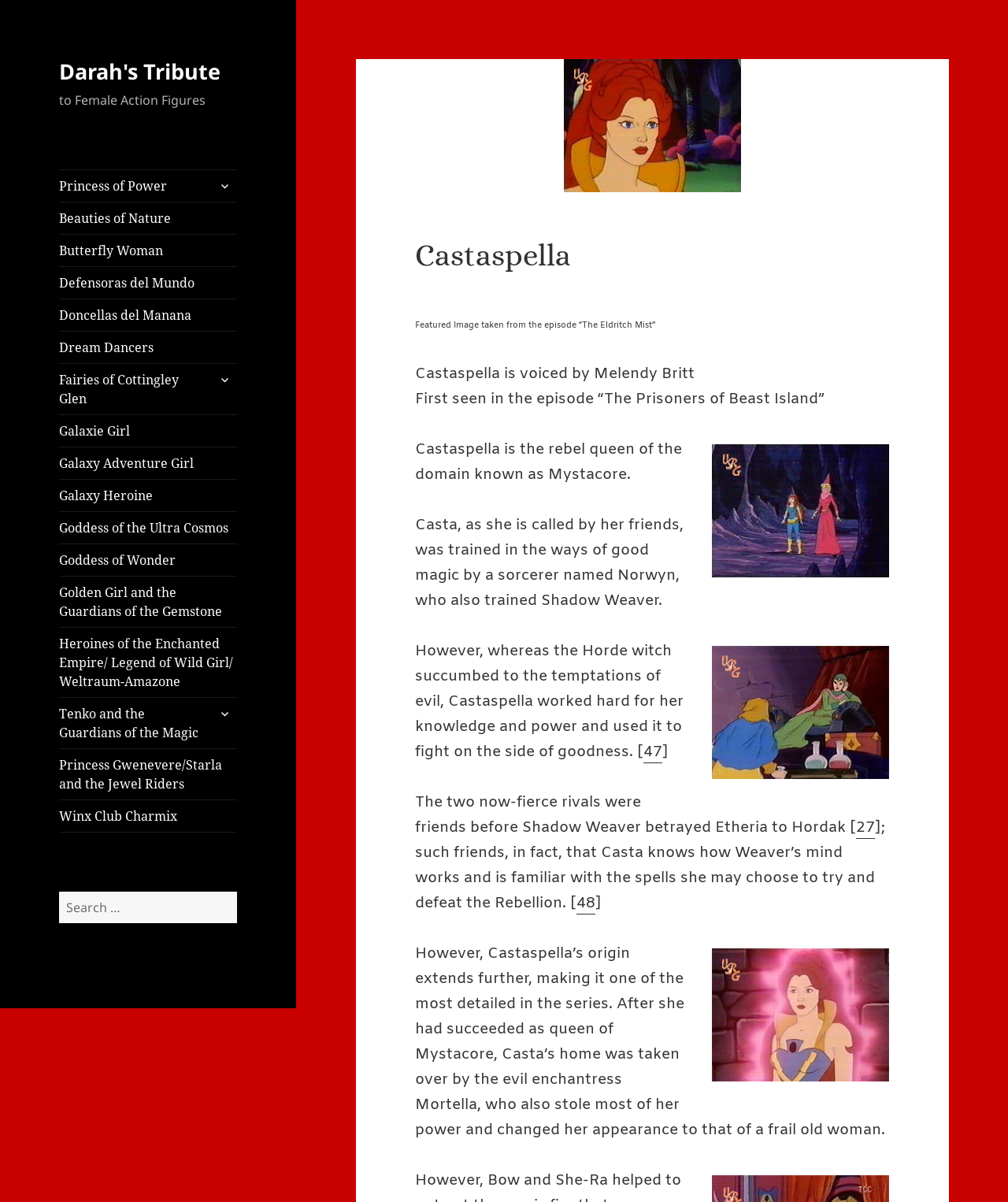Answer the question below in one word or phrase:
What is the name of the sorcerer who trained Castaspella?

Norwyn